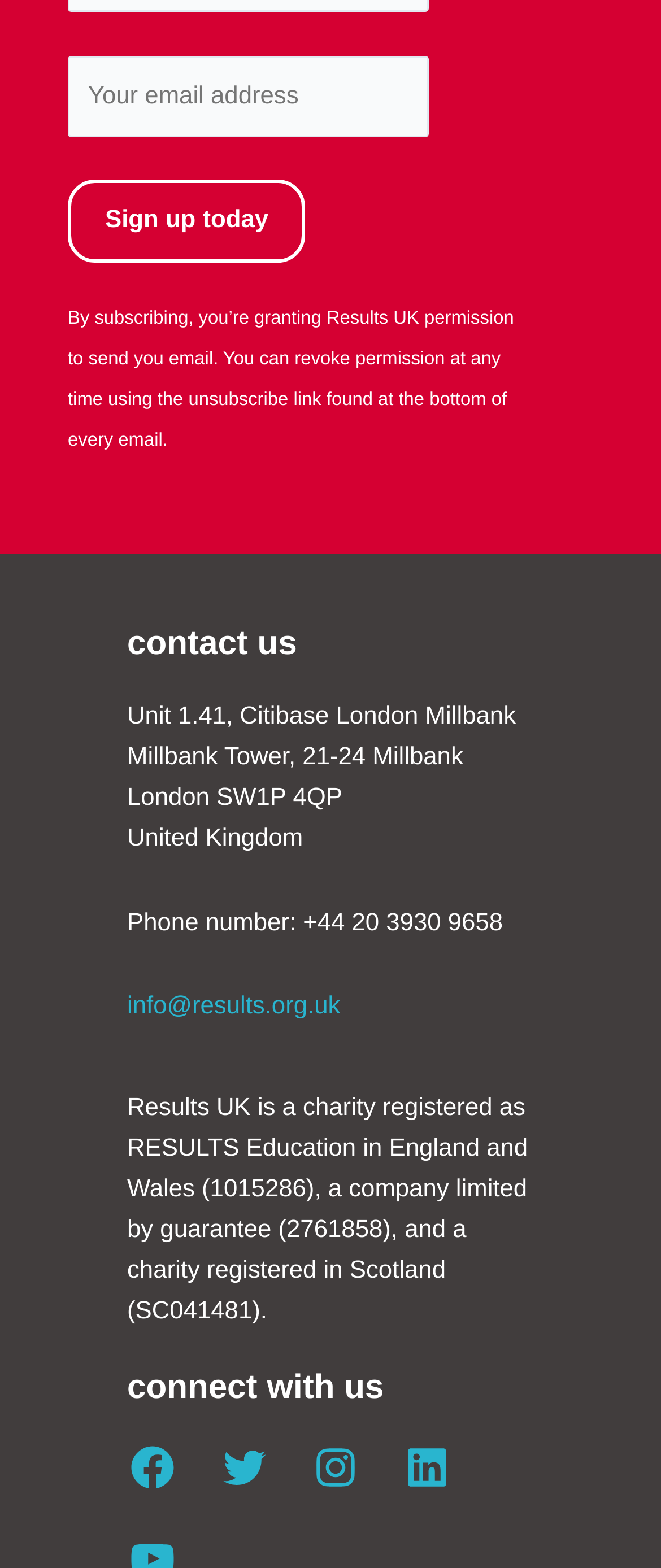Please find the bounding box coordinates in the format (top-left x, top-left y, bottom-right x, bottom-right y) for the given element description. Ensure the coordinates are floating point numbers between 0 and 1. Description: LinkedIn

[0.608, 0.919, 0.685, 0.952]